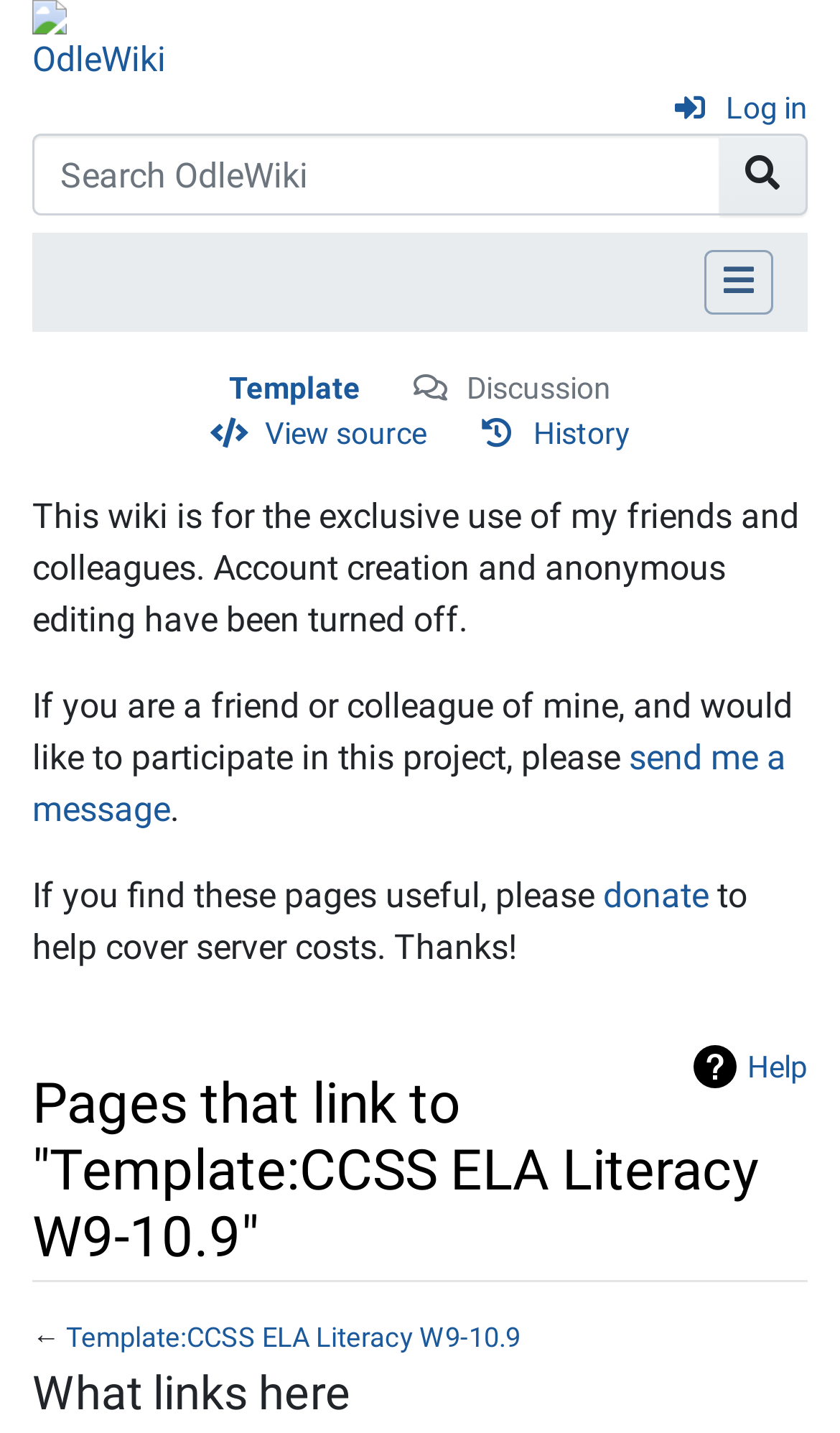Generate a detailed explanation of the webpage's features and information.

This webpage is titled "Pages that link to 'Template:CCSS ELA Literacy W9-10.9' - OdleWiki". At the top left, there is an image and a link to "OdleWiki". On the top right, there is a login button and a search bar with a "Go to page" button. 

Below the search bar, there are several links, including "Template", "Discussion", "View source", and "History", each with a corresponding icon. 

The main content of the page starts with a notice stating that the wiki is for exclusive use by friends and colleagues, and account creation and anonymous editing have been turned off. It then provides instructions on how to participate in the project. 

There are also links to "send me a message" and "donate" to help cover server costs. A "Help" link is located near the bottom of the page. 

The main heading "Pages that link to 'Template:CCSS ELA Literacy W9-10.9'" is located near the middle of the page. Below it, there is a link to the template itself, preceded by a left arrow symbol. 

At the very bottom of the page, there are links to "navigation" and "search", separated by a comma.